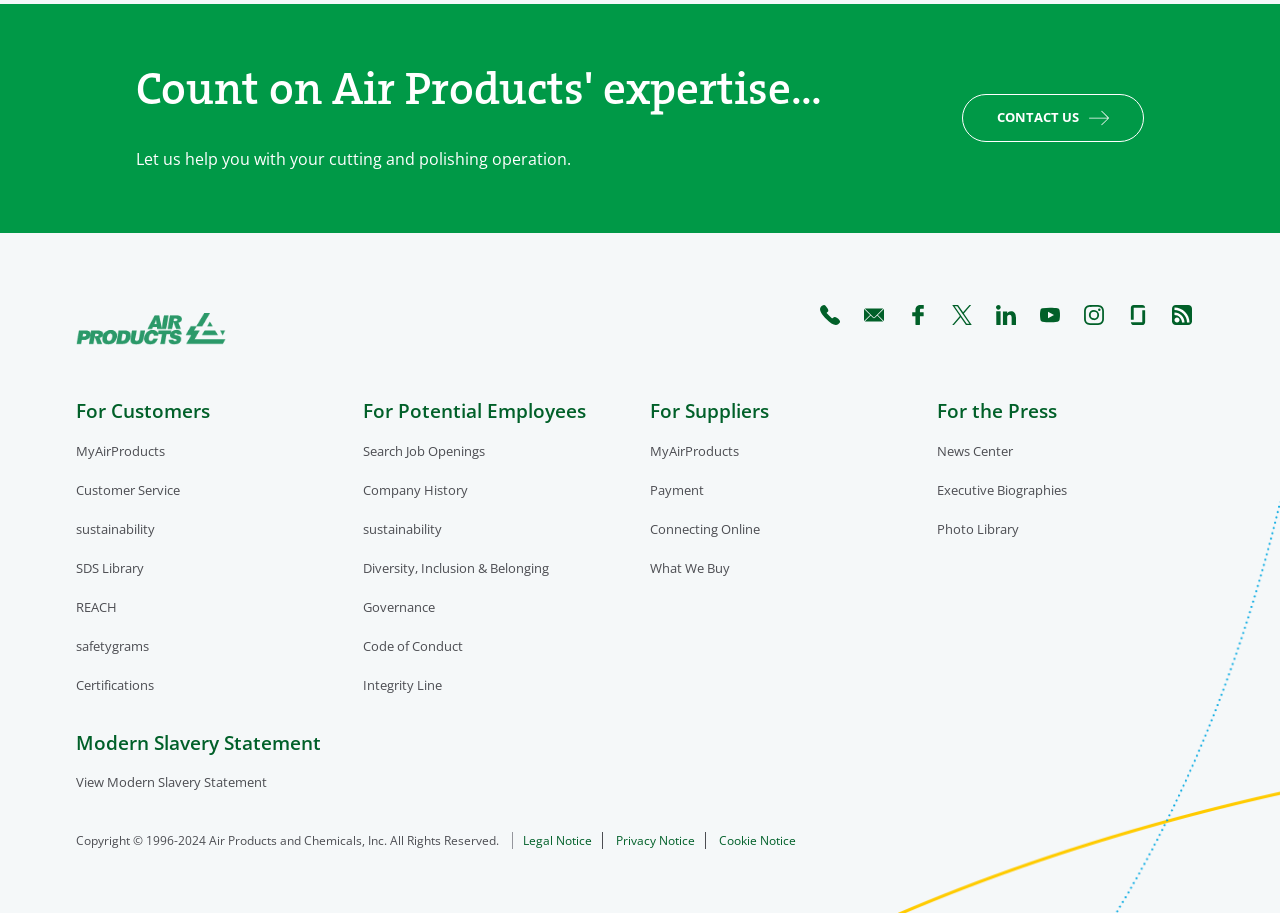Locate the bounding box coordinates of the element that should be clicked to fulfill the instruction: "Contact us".

[0.752, 0.103, 0.894, 0.156]